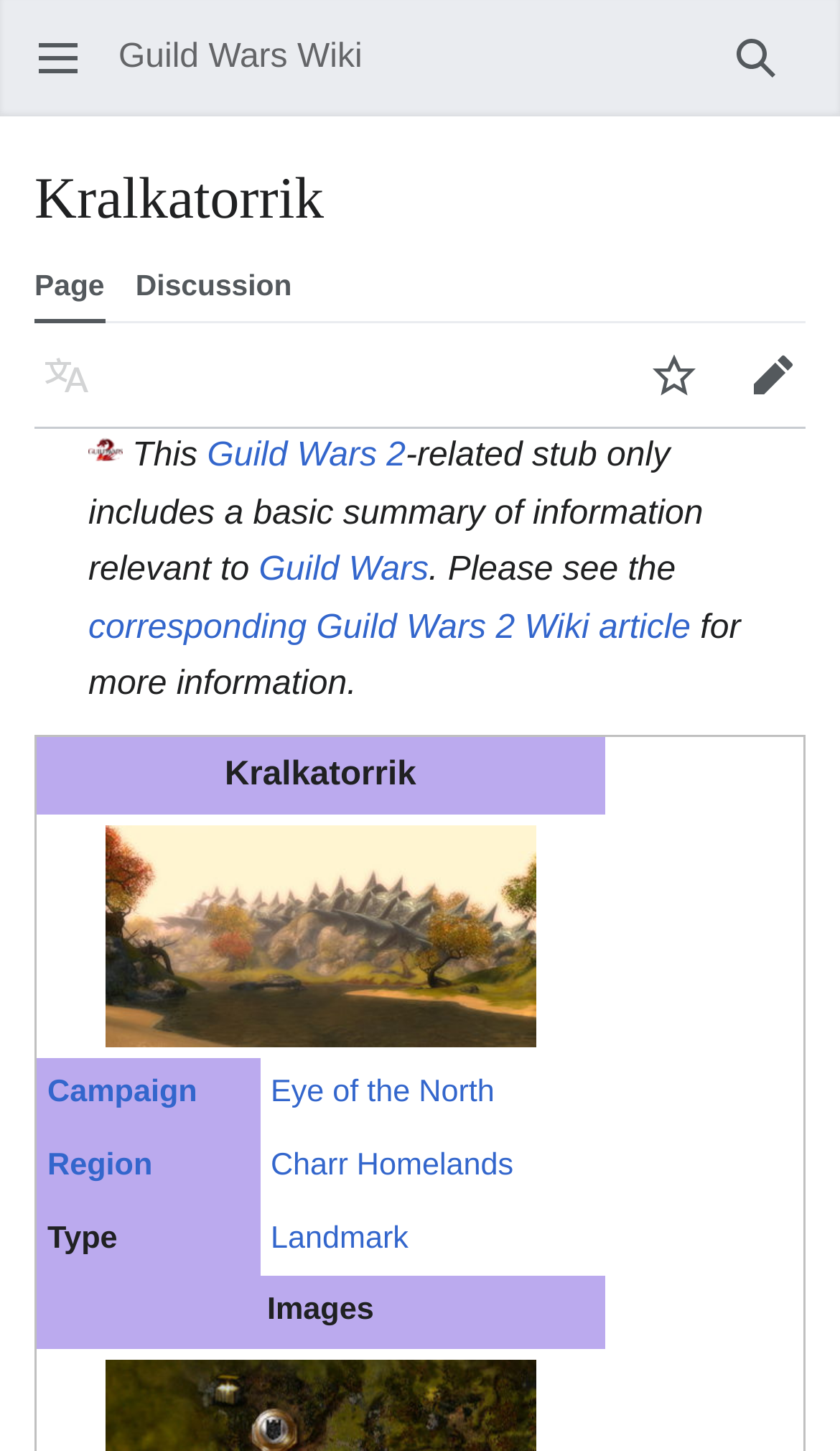Please determine the bounding box coordinates for the element with the description: "parent_node: Open main menu".

[0.041, 0.006, 0.074, 0.025]